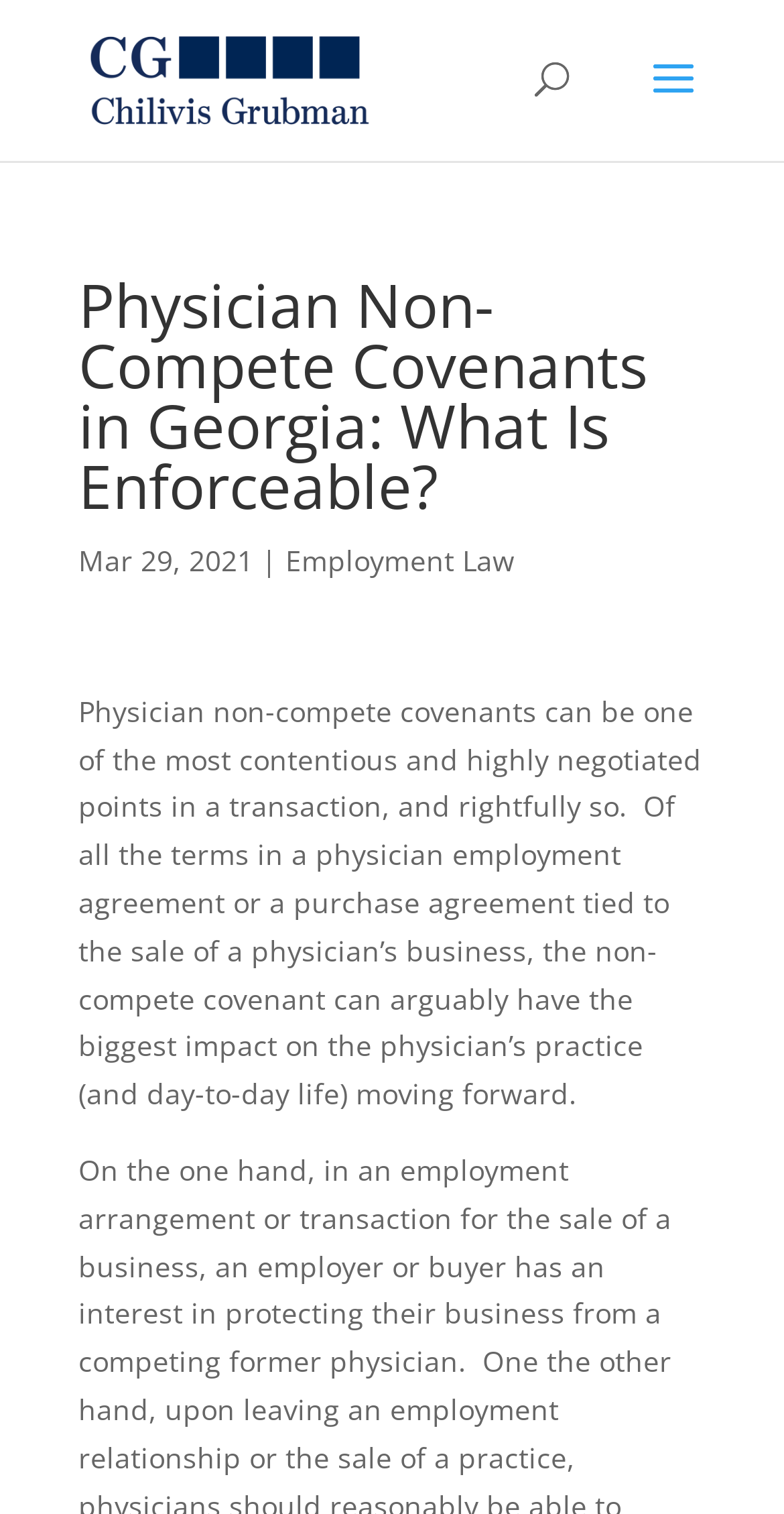Explain the webpage's layout and main content in detail.

The webpage is about physician non-compete covenants in Georgia, specifically discussing what is enforceable. At the top left of the page, there is a link to "Chilivis Grubman LLP" accompanied by an image with the same name. Below this, there is a search bar spanning across the top of the page. 

The main content of the page is headed by a title "Physician Non-Compete Covenants in Georgia: What Is Enforceable?" which is centered near the top of the page. Below the title, there is a date "Mar 29, 2021" followed by a vertical line and a link to "Employment Law". 

The main article begins below this, discussing the importance of non-compete covenants in physician employment agreements and their potential impact on a physician's practice and daily life. The text is divided into paragraphs, with the first paragraph explaining that non-compete covenants are highly negotiated points in a transaction and can have a significant impact on a physician's future.